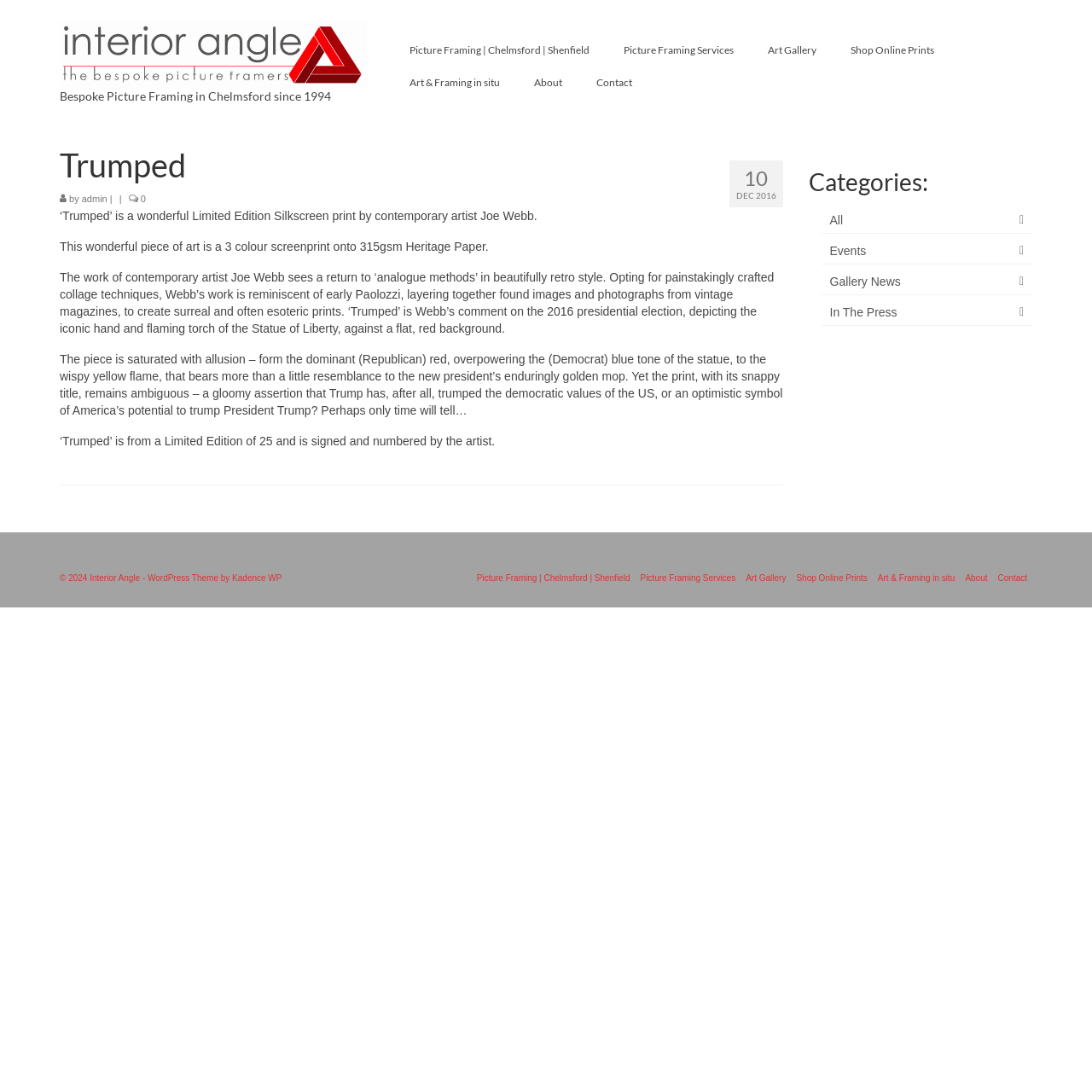From the element description: "December 31, 2023December 31, 2023", extract the bounding box coordinates of the UI element. The coordinates should be expressed as four float numbers between 0 and 1, in the order [left, top, right, bottom].

None